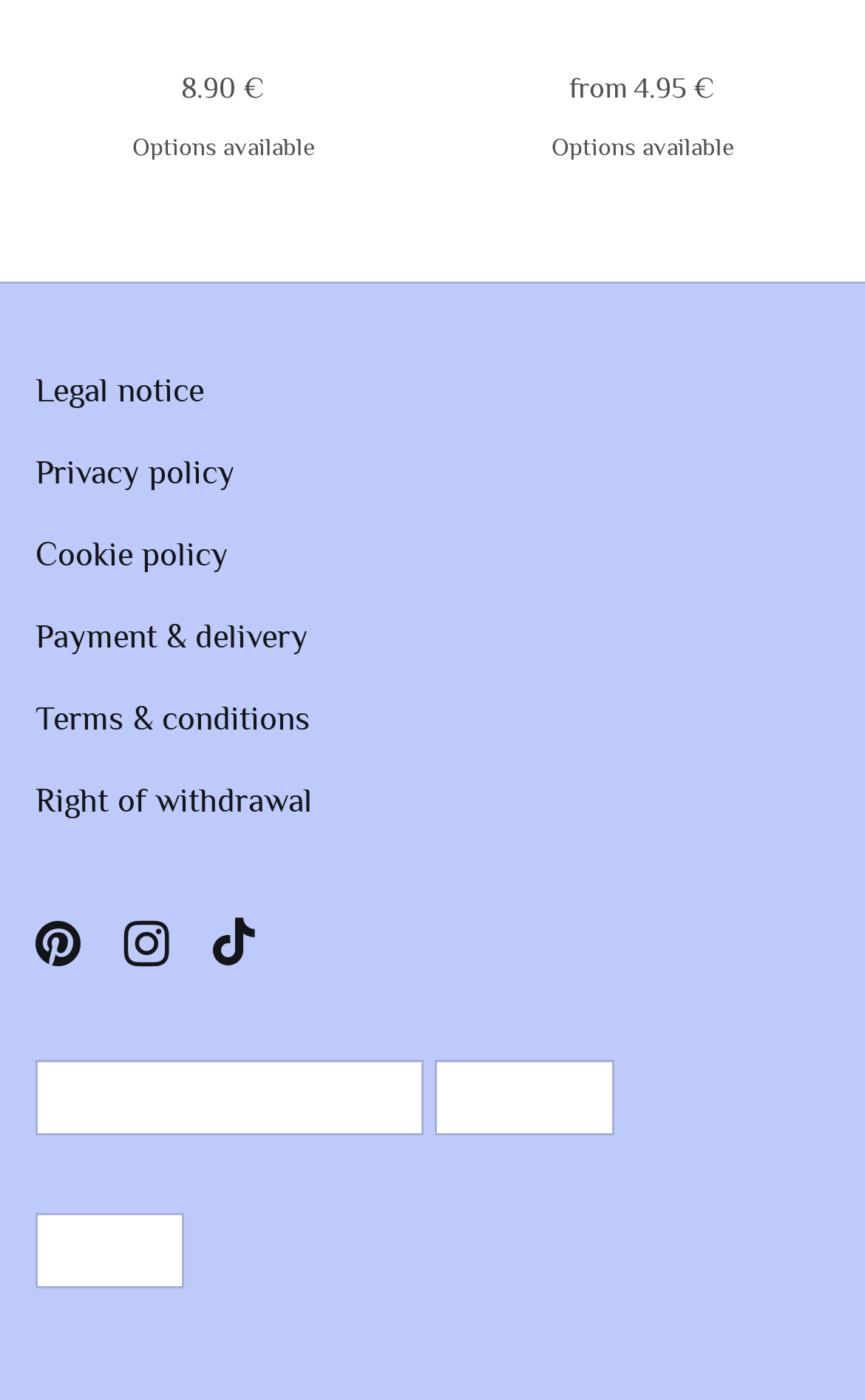Look at the image and answer the question in detail:
What payment methods are accepted?

The webpage displays two images, one labeled as 'Payment in advance' and another as 'PayPal', indicating that these two payment methods are accepted by the website.